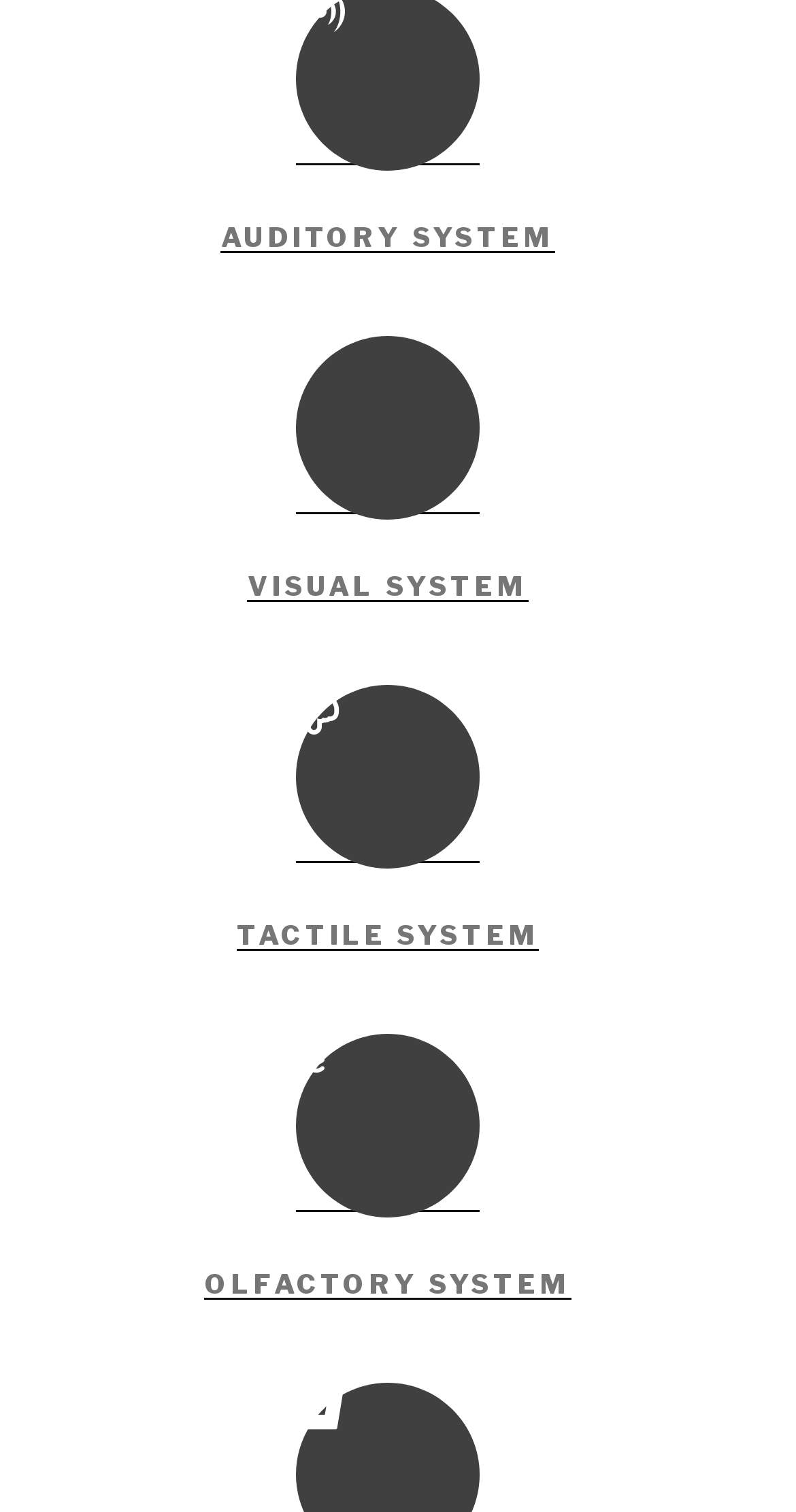Locate the bounding box coordinates of the clickable region to complete the following instruction: "Learn about the VISUAL SYSTEM."

[0.311, 0.376, 0.663, 0.398]